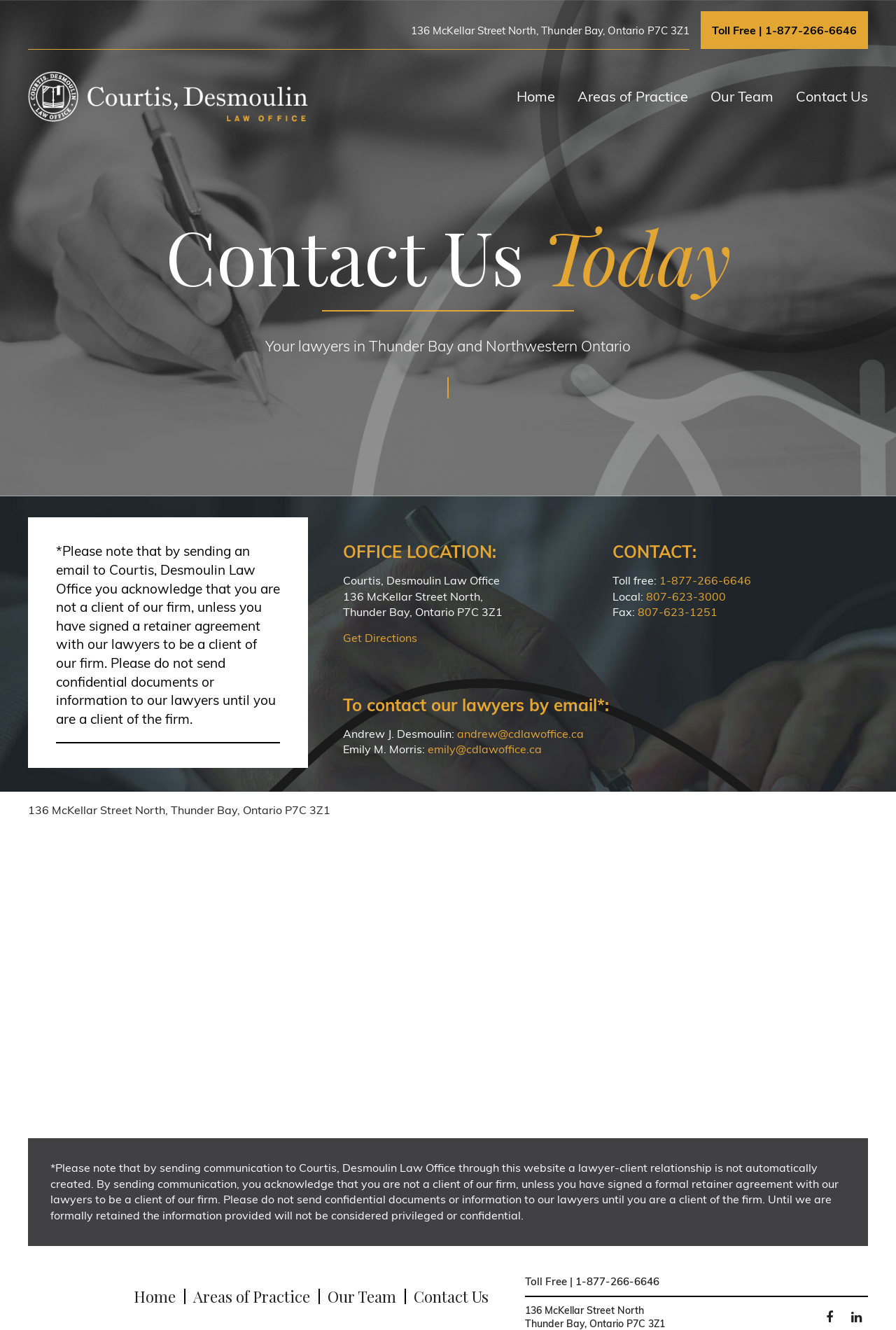Please locate the bounding box coordinates of the element that should be clicked to achieve the given instruction: "Click the '1-877-266-6646' toll-free number".

[0.854, 0.017, 0.956, 0.028]